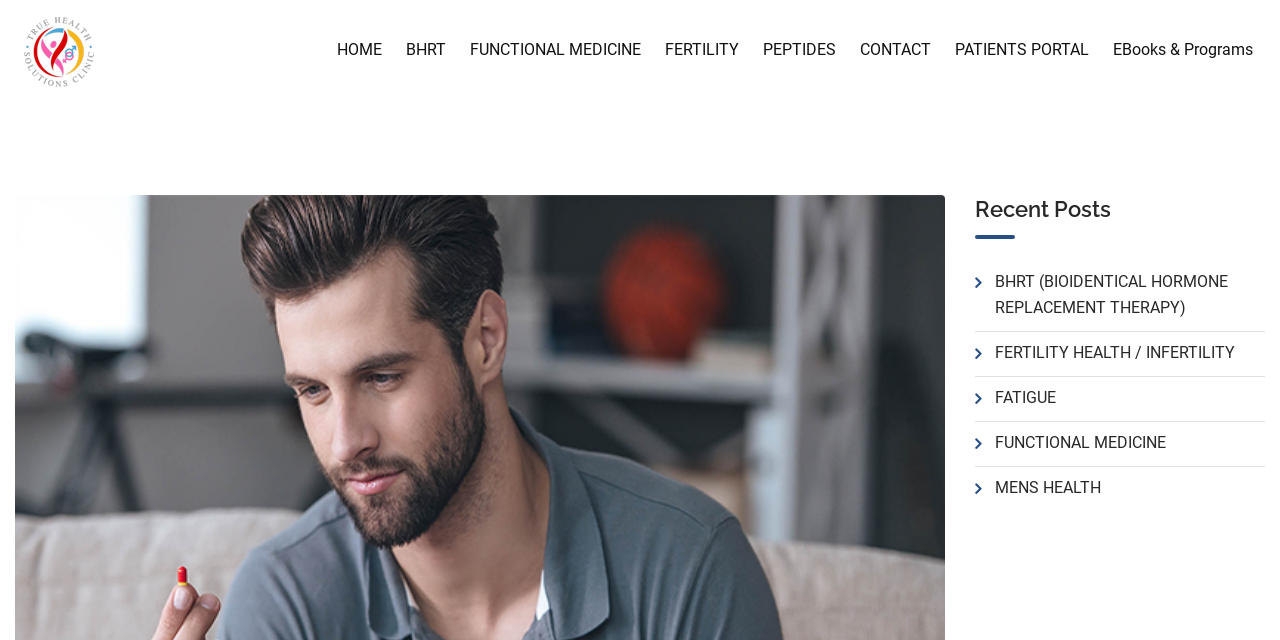Can you specify the bounding box coordinates for the region that should be clicked to fulfill this instruction: "learn about functional medicine".

[0.358, 0.003, 0.51, 0.153]